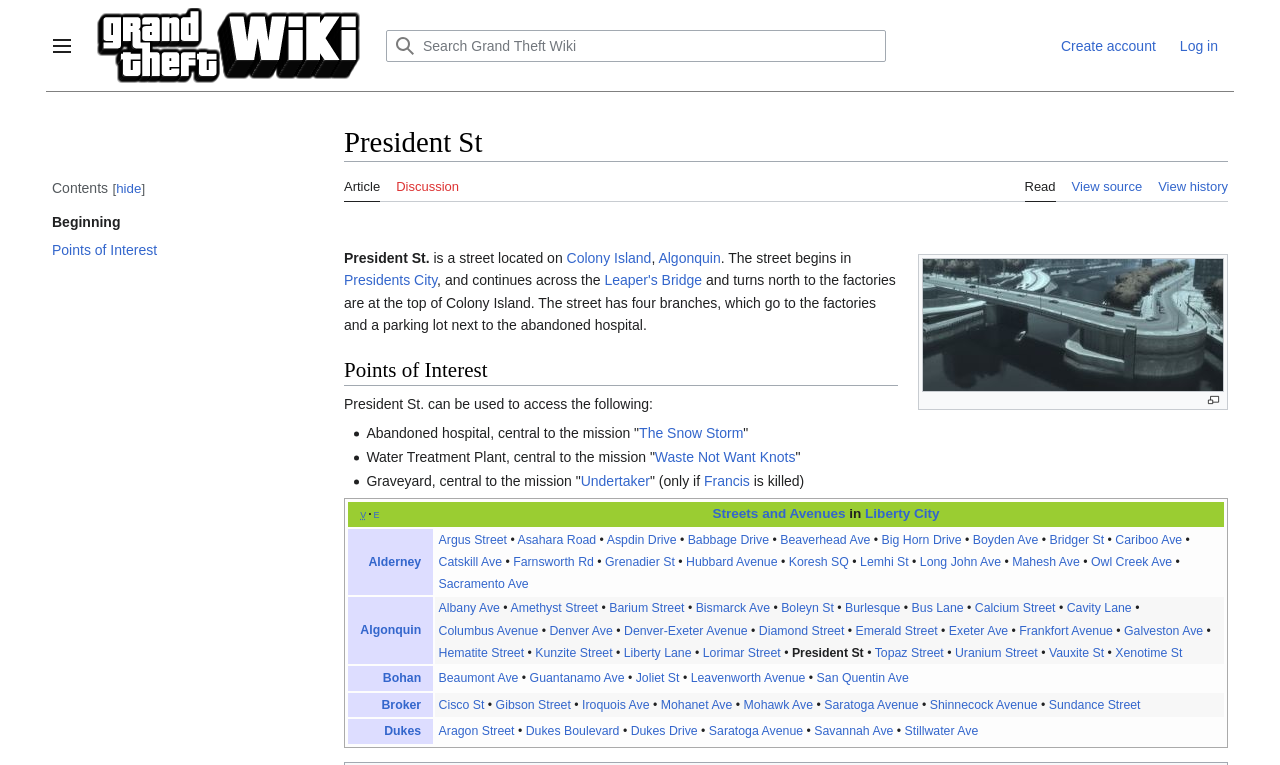Find the bounding box coordinates for the area that must be clicked to perform this action: "Read article".

[0.8, 0.211, 0.825, 0.265]